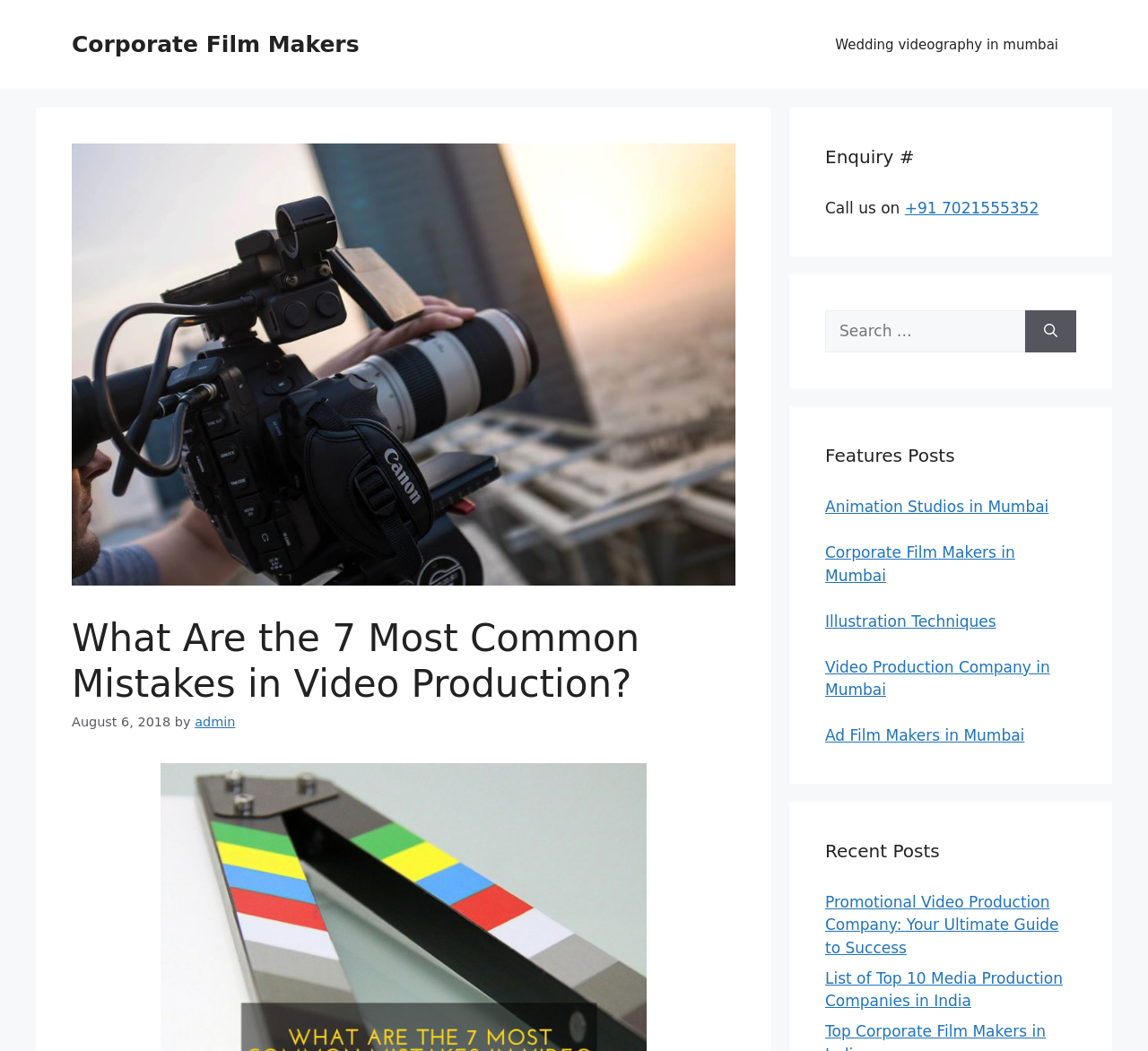Highlight the bounding box coordinates of the element you need to click to perform the following instruction: "Click on Corporate Film Makers."

[0.062, 0.03, 0.313, 0.055]